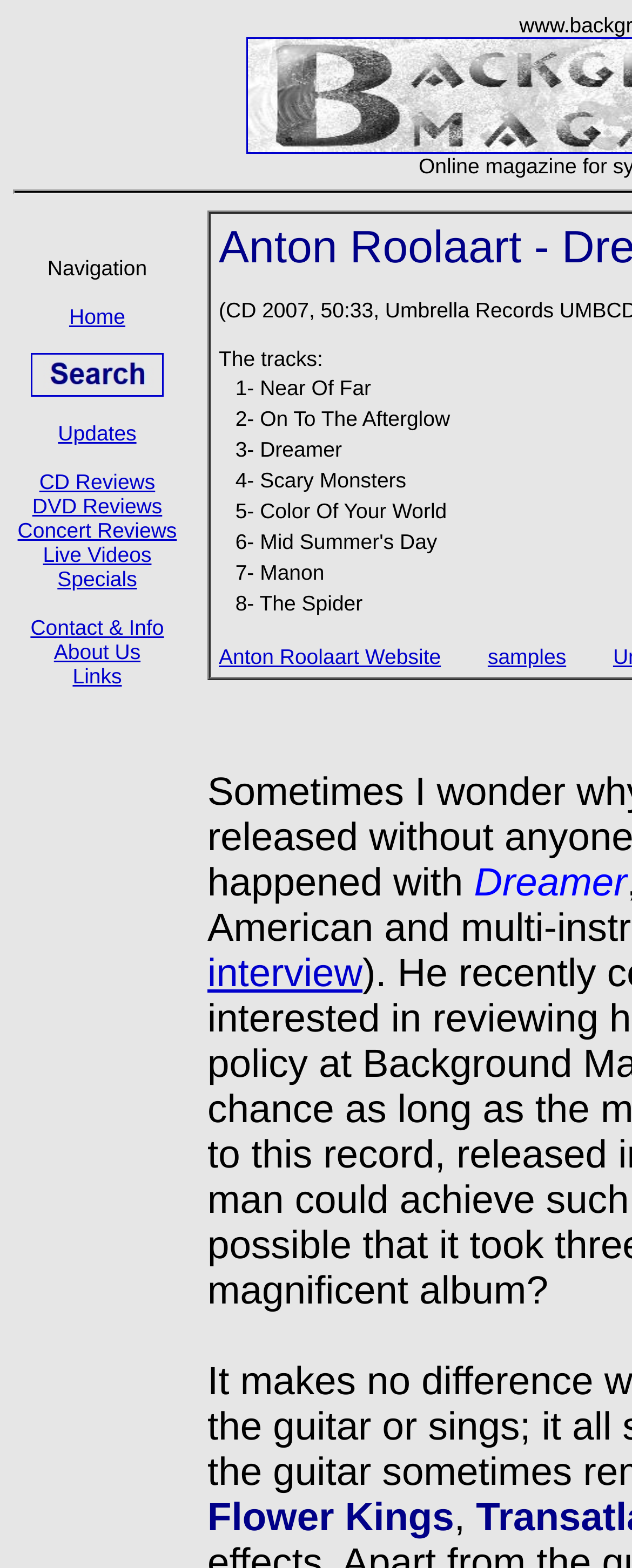Analyze the image and provide a detailed answer to the question: What is the purpose of the webpage?

The answer can be inferred by looking at the structure of the webpage, which includes a title, a link to the artist's website, and some text describing the album, indicating that the purpose of the webpage is to review an album.